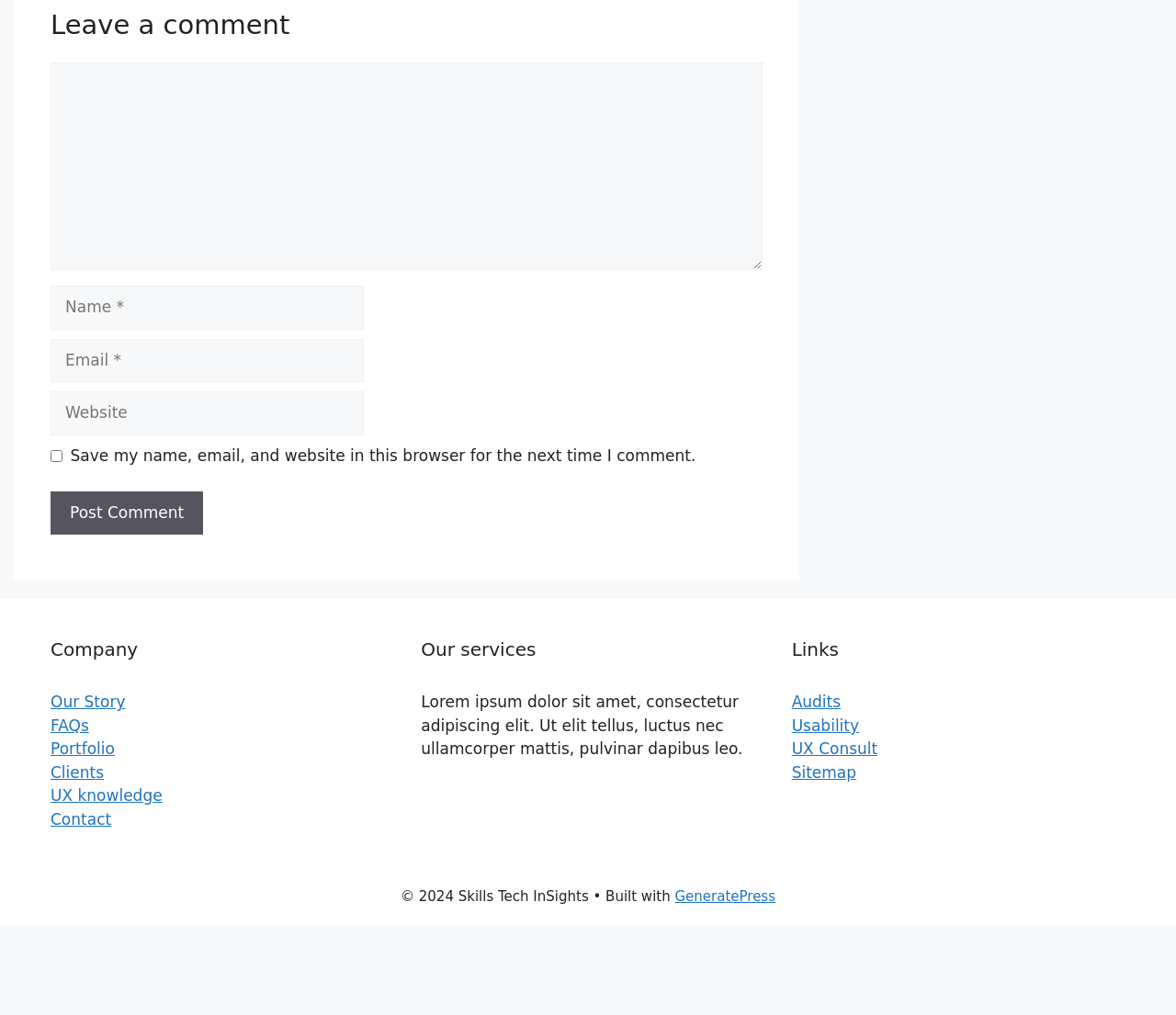Can you identify the bounding box coordinates of the clickable region needed to carry out this instruction: 'Check price of KY2 KINYUED Automatic Tourbillon Watch'? The coordinates should be four float numbers within the range of 0 to 1, stated as [left, top, right, bottom].

None